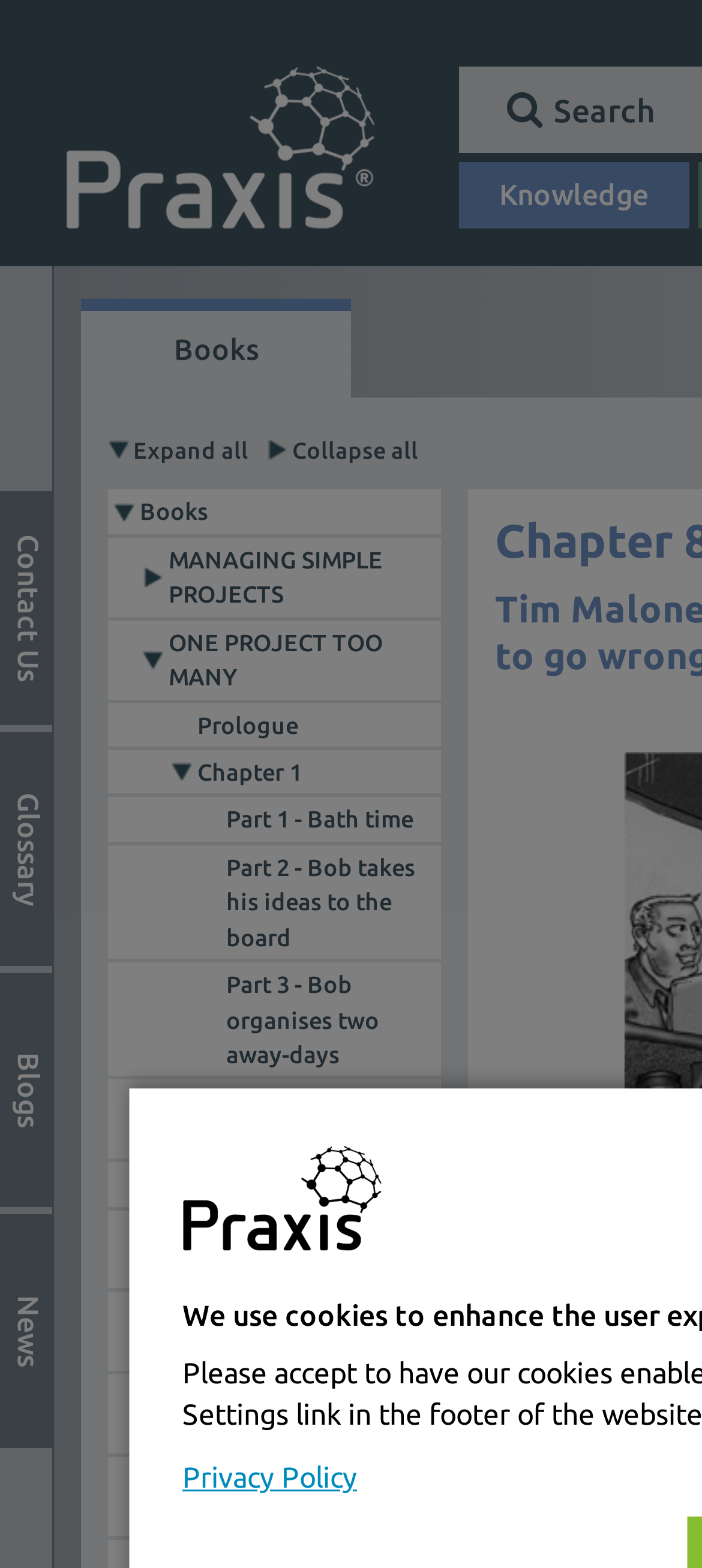Using the provided element description, identify the bounding box coordinates as (top-left x, top-left y, bottom-right x, bottom-right y). Ensure all values are between 0 and 1. Description: Privacy Policy

[0.26, 0.932, 0.509, 0.952]